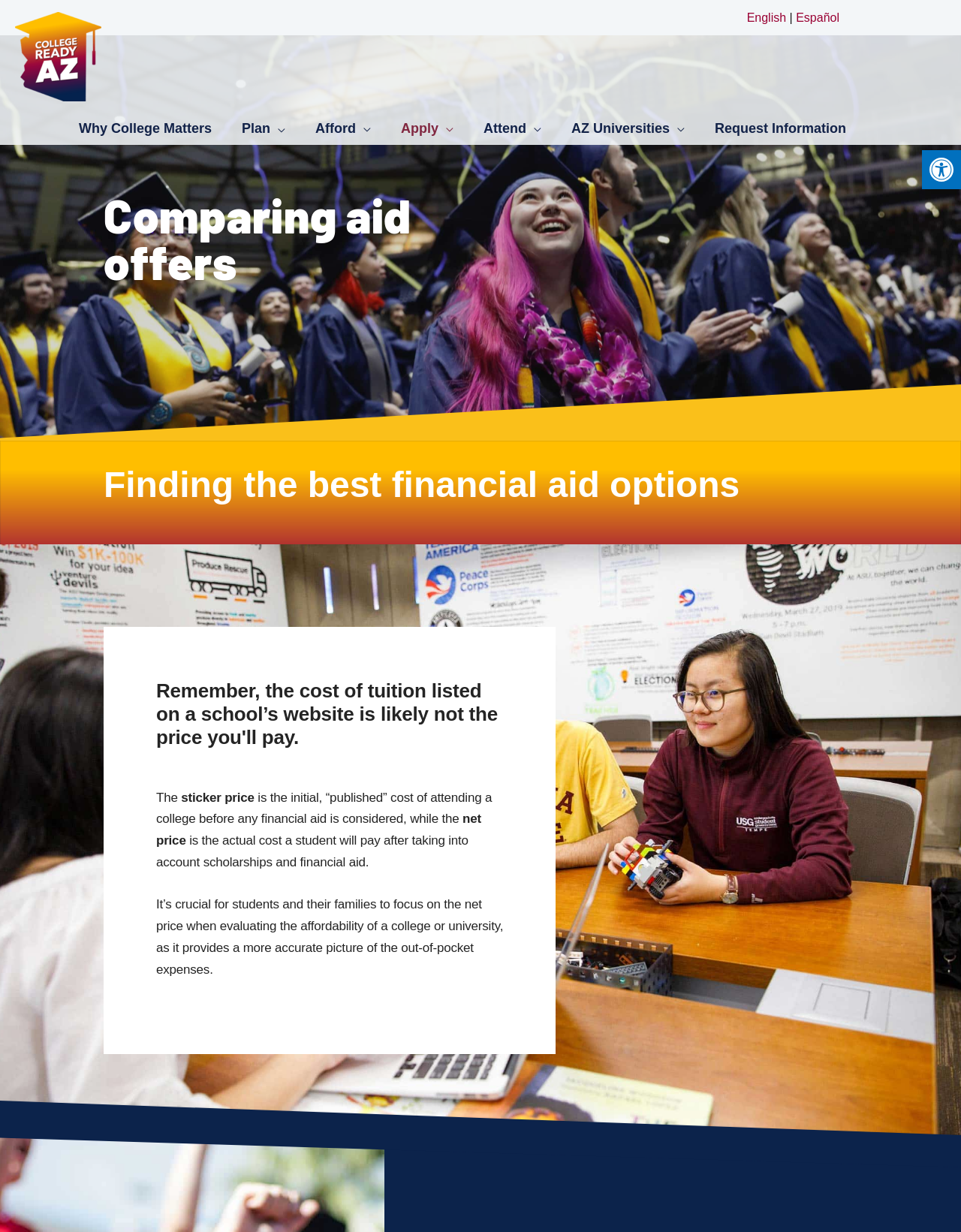Please identify the bounding box coordinates of the region to click in order to complete the given instruction: "Explore why college matters". The coordinates should be four float numbers between 0 and 1, i.e., [left, top, right, bottom].

[0.066, 0.092, 0.236, 0.117]